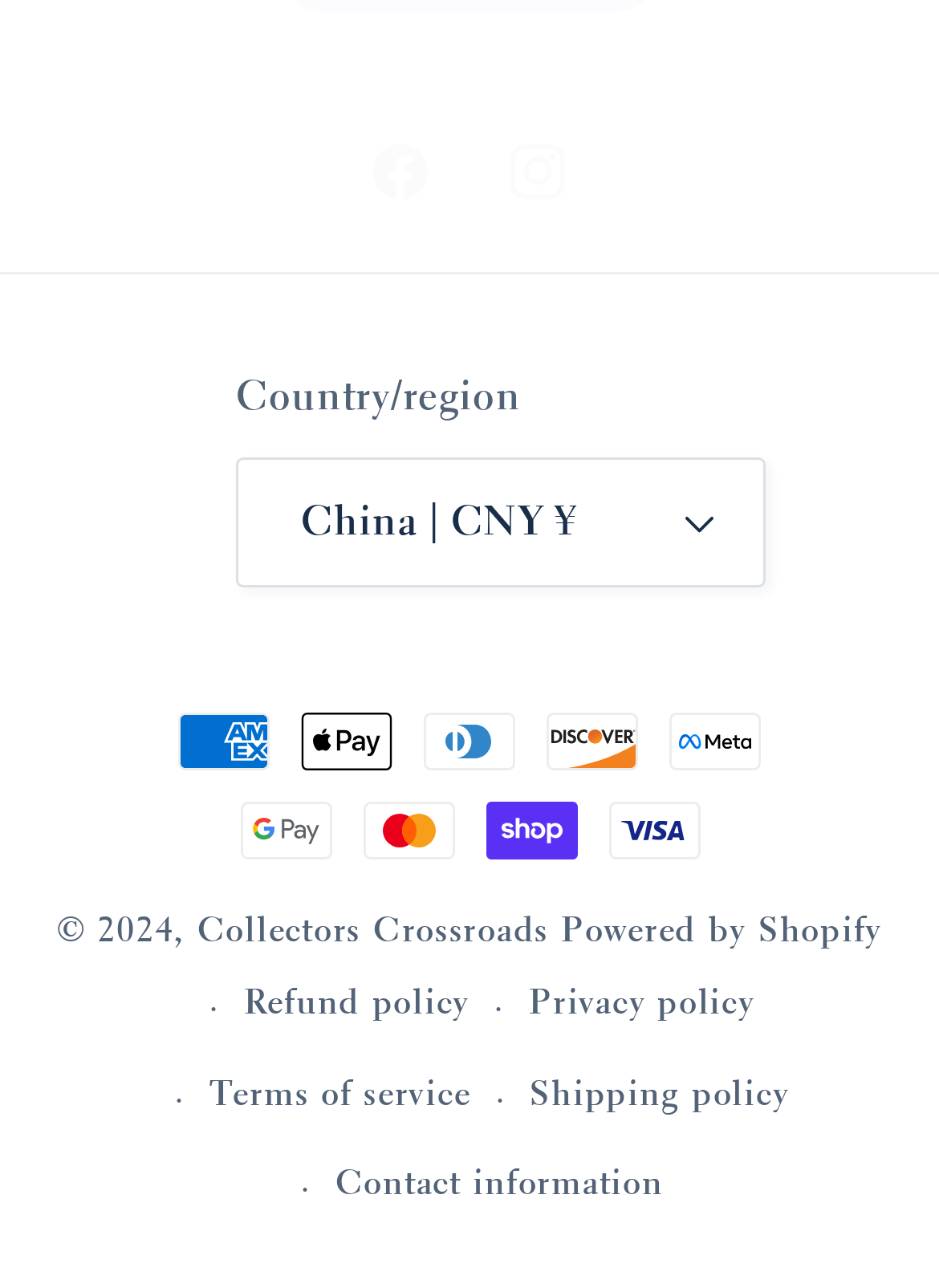Locate the bounding box coordinates of the element to click to perform the following action: 'Go to Instagram'. The coordinates should be given as four float values between 0 and 1, in the form of [left, top, right, bottom].

[0.5, 0.081, 0.647, 0.188]